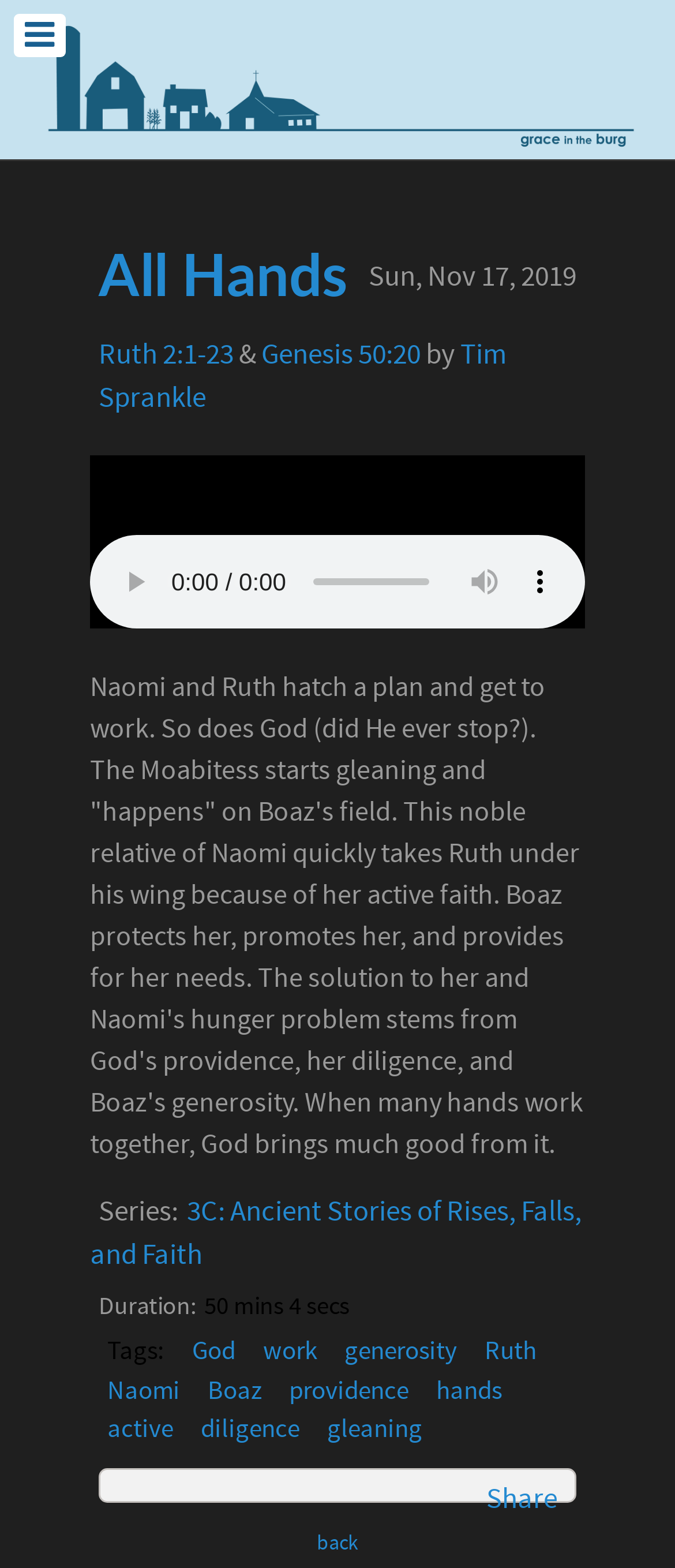Indicate the bounding box coordinates of the element that must be clicked to execute the instruction: "play the audio". The coordinates should be given as four float numbers between 0 and 1, i.e., [left, top, right, bottom].

[0.159, 0.353, 0.241, 0.389]